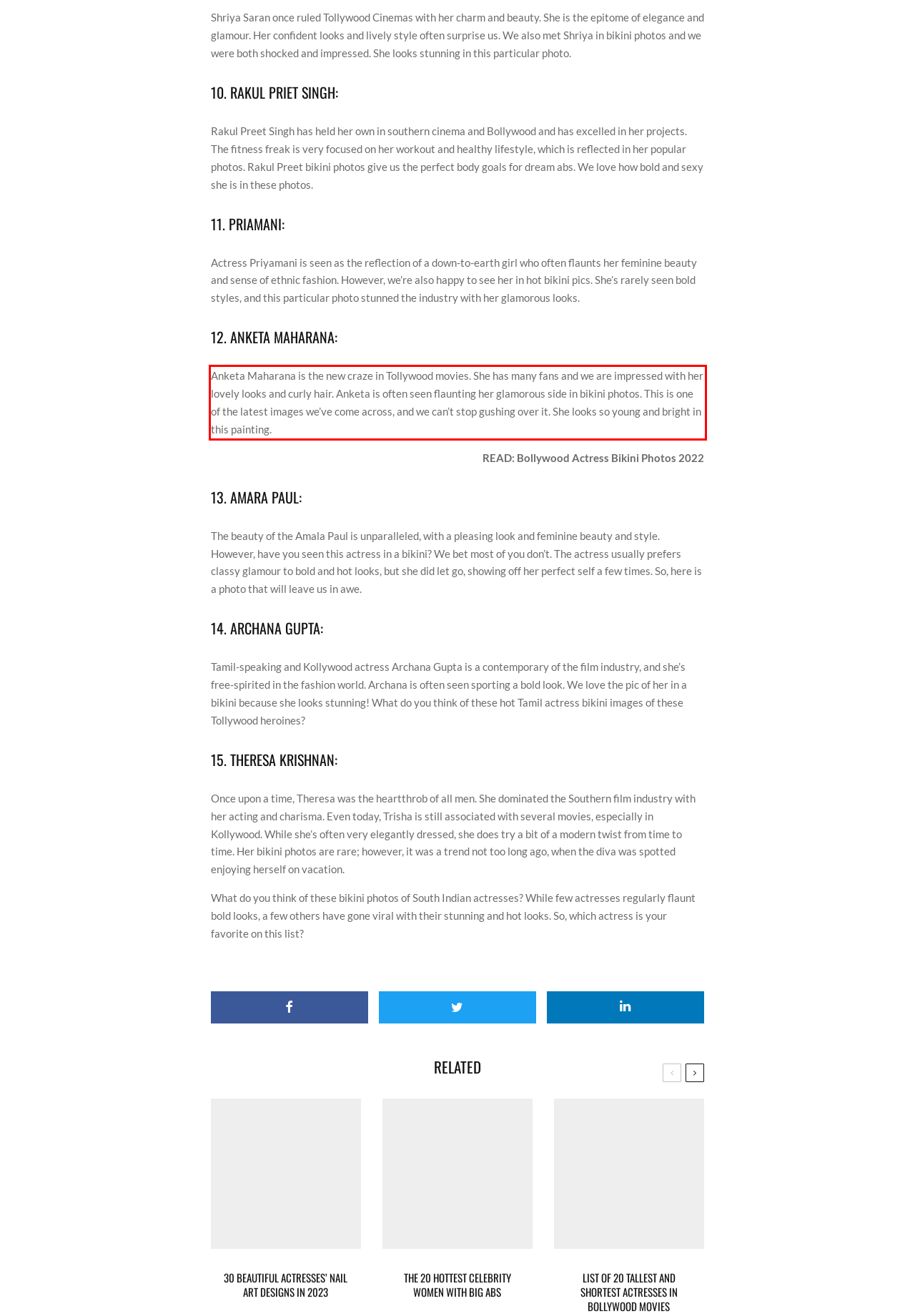Given a screenshot of a webpage, identify the red bounding box and perform OCR to recognize the text within that box.

Anketa Maharana is the new craze in Tollywood movies. She has many fans and we are impressed with her lovely looks and curly hair. Anketa is often seen flaunting her glamorous side in bikini photos. This is one of the latest images we’ve come across, and we can’t stop gushing over it. She looks so young and bright in this painting.